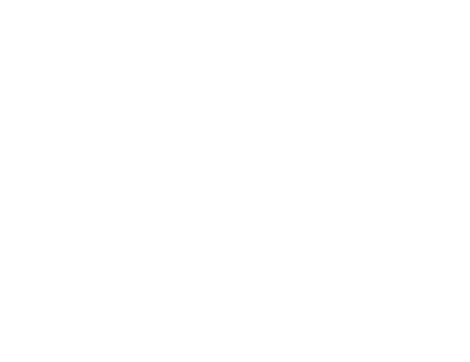Use a single word or phrase to answer the question: 
What is the Aventador Ultimae a tribute to?

Legendary unblown V12 engine